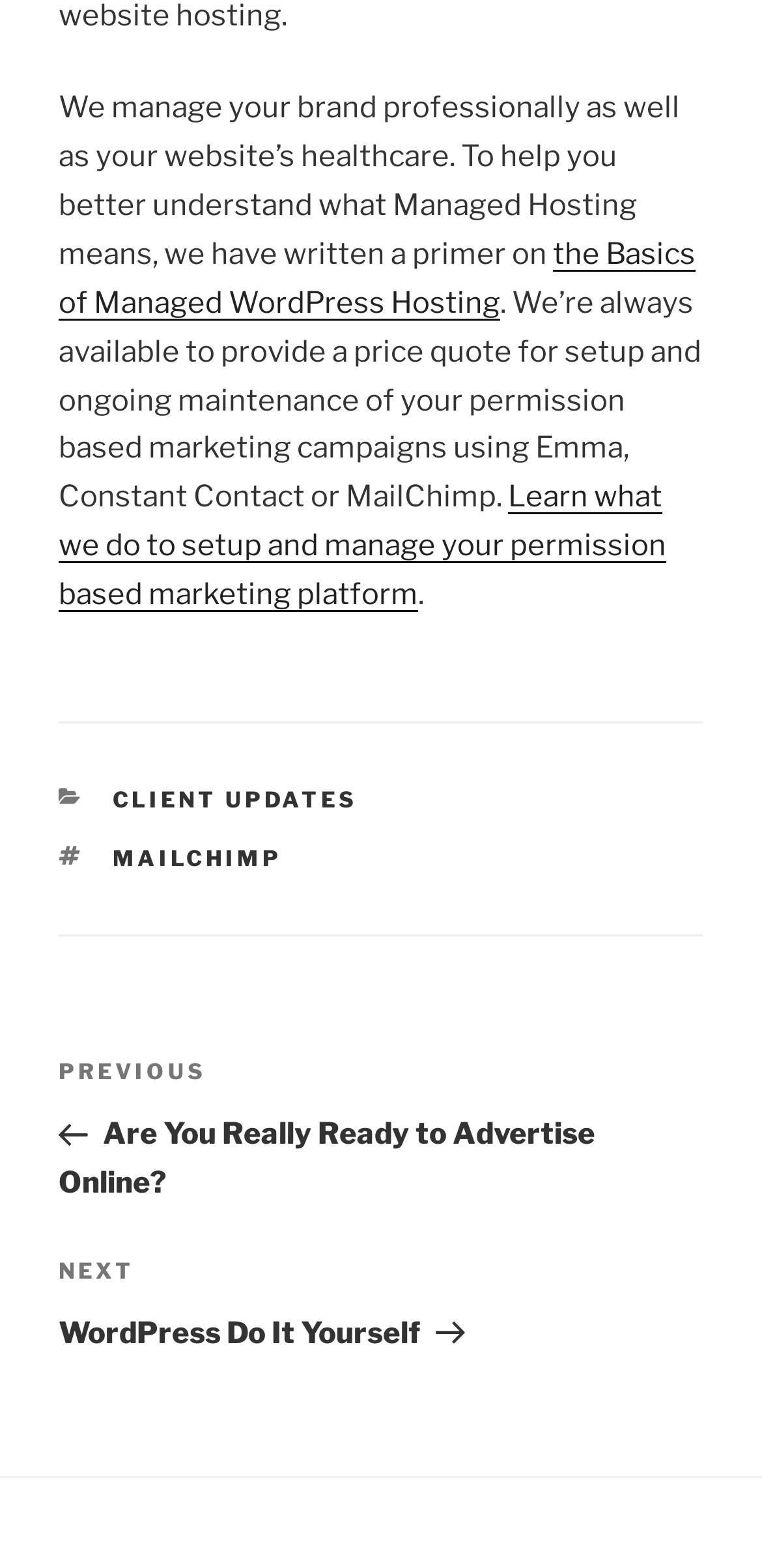What marketing platforms do they support?
Please provide a comprehensive answer based on the information in the image.

The webpage mentions that they provide price quotes for setup and ongoing maintenance of permission-based marketing campaigns using Emma, Constant Contact, or MailChimp, indicating that they support these marketing platforms.